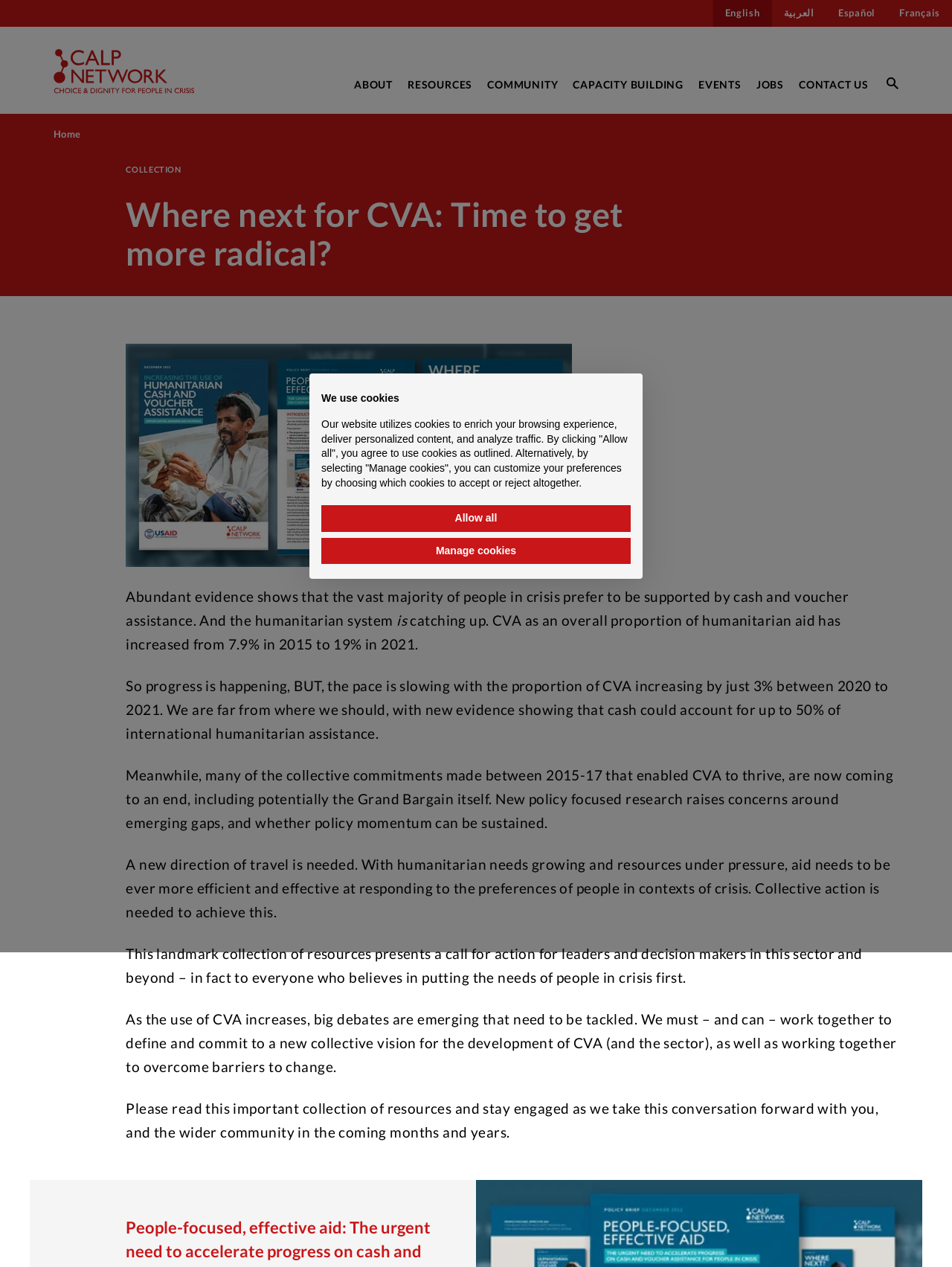Please reply to the following question using a single word or phrase: 
What is the main topic of this webpage?

CVA